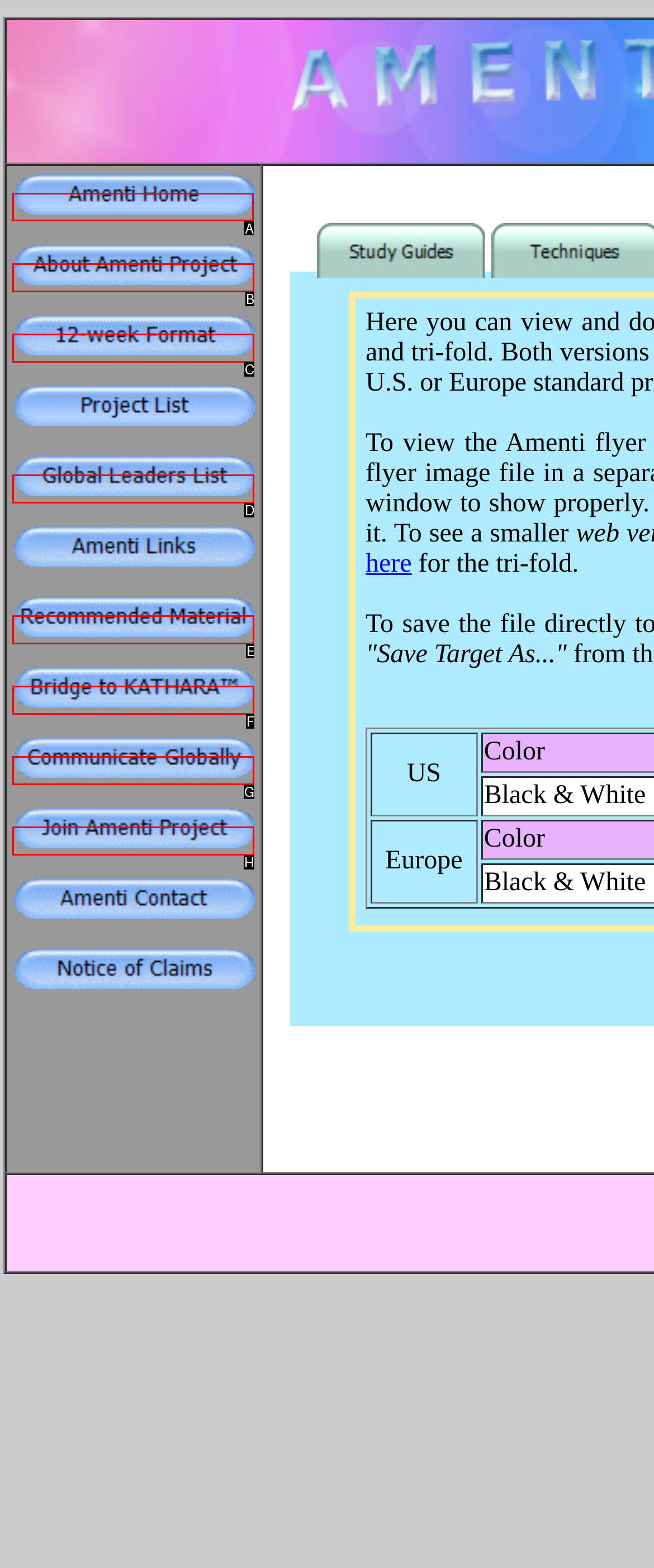Decide which UI element to click to accomplish the task: Click on Amenti Home
Respond with the corresponding option letter.

A